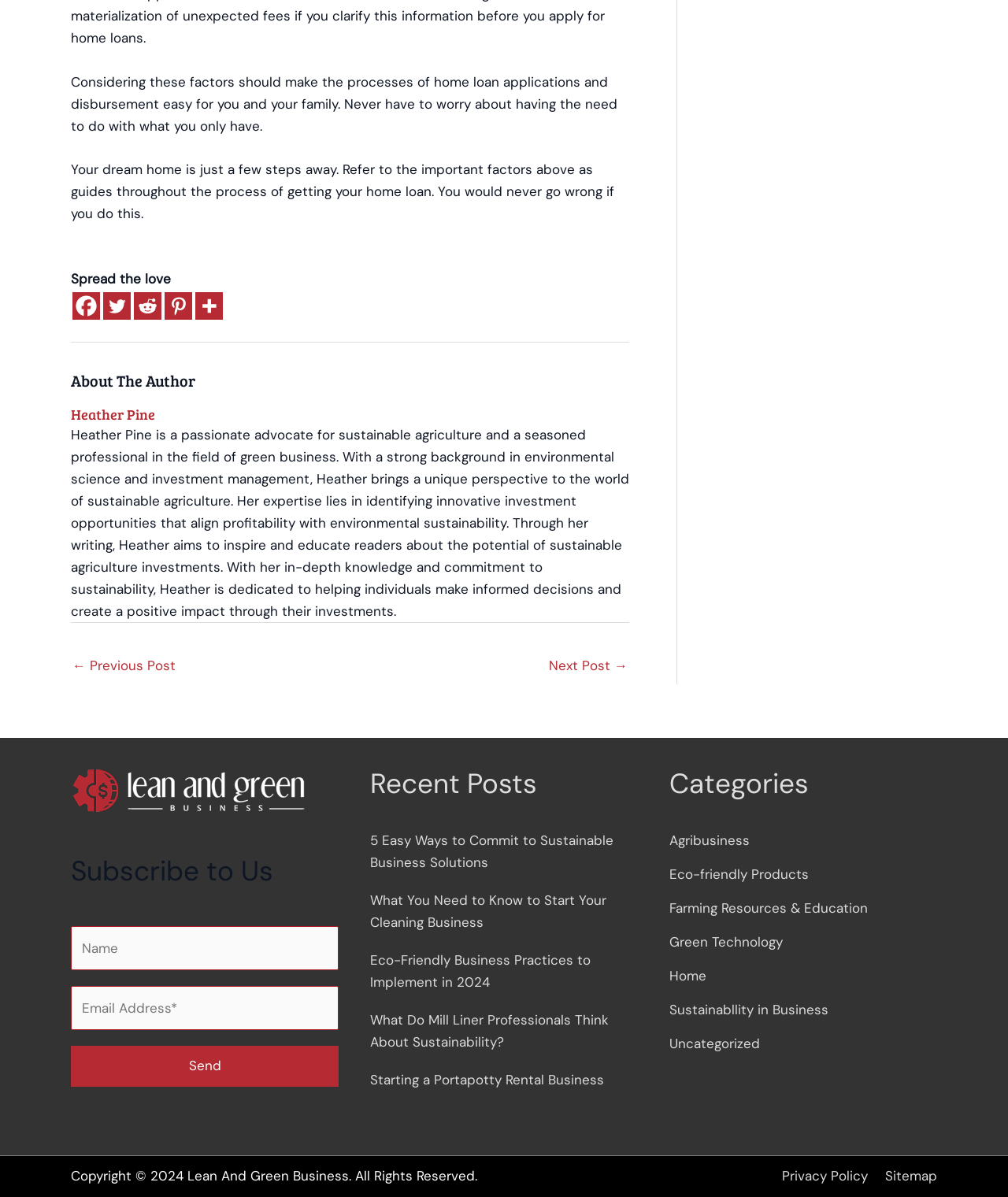Identify the bounding box coordinates of the clickable region to carry out the given instruction: "Click on the Facebook link".

[0.072, 0.244, 0.099, 0.267]